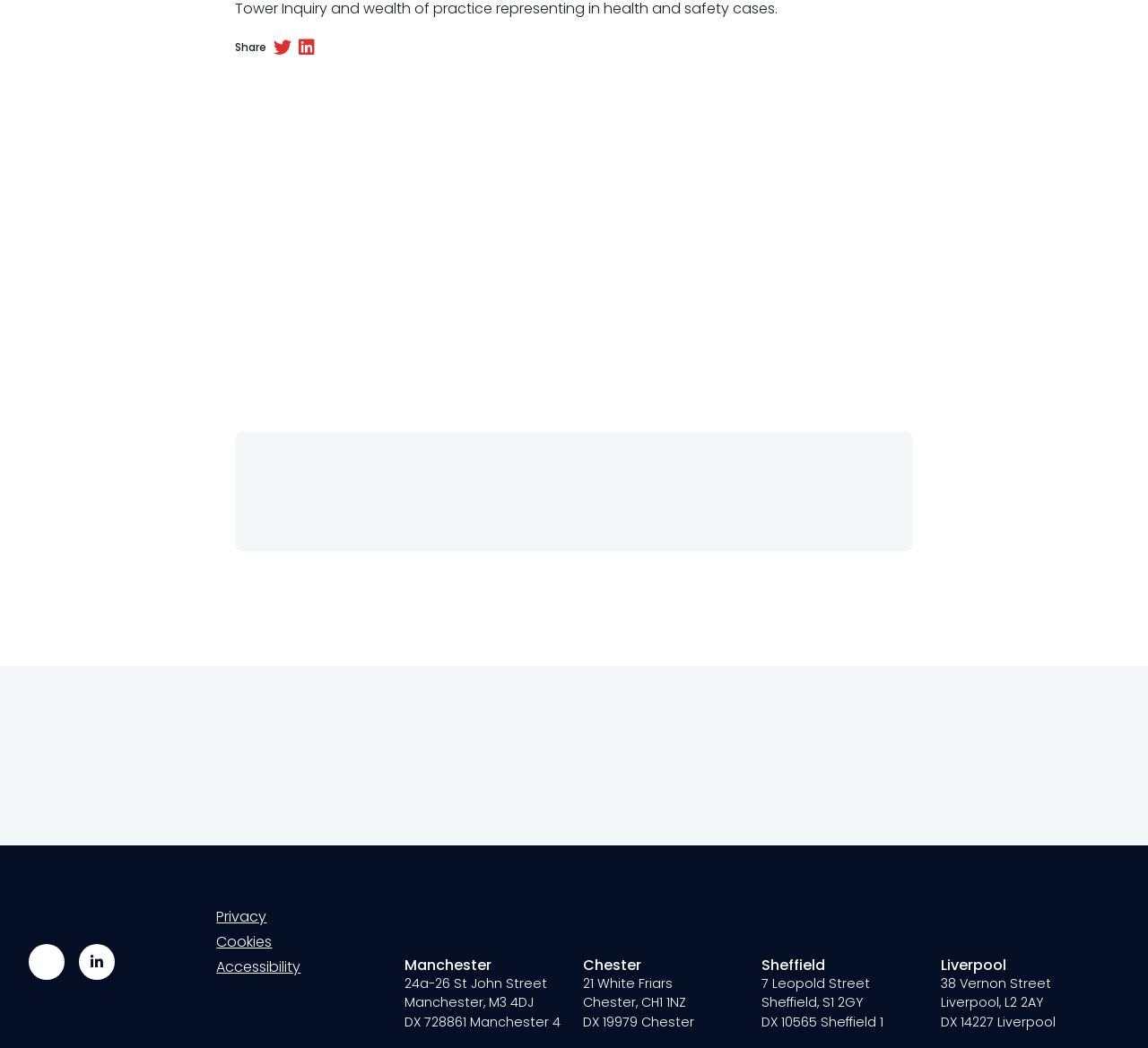What is the main topic of this webpage?
Analyze the image and provide a thorough answer to the question.

Based on the links and content on the webpage, it appears to be a law firm's website, providing information about their services, barristers, and locations.